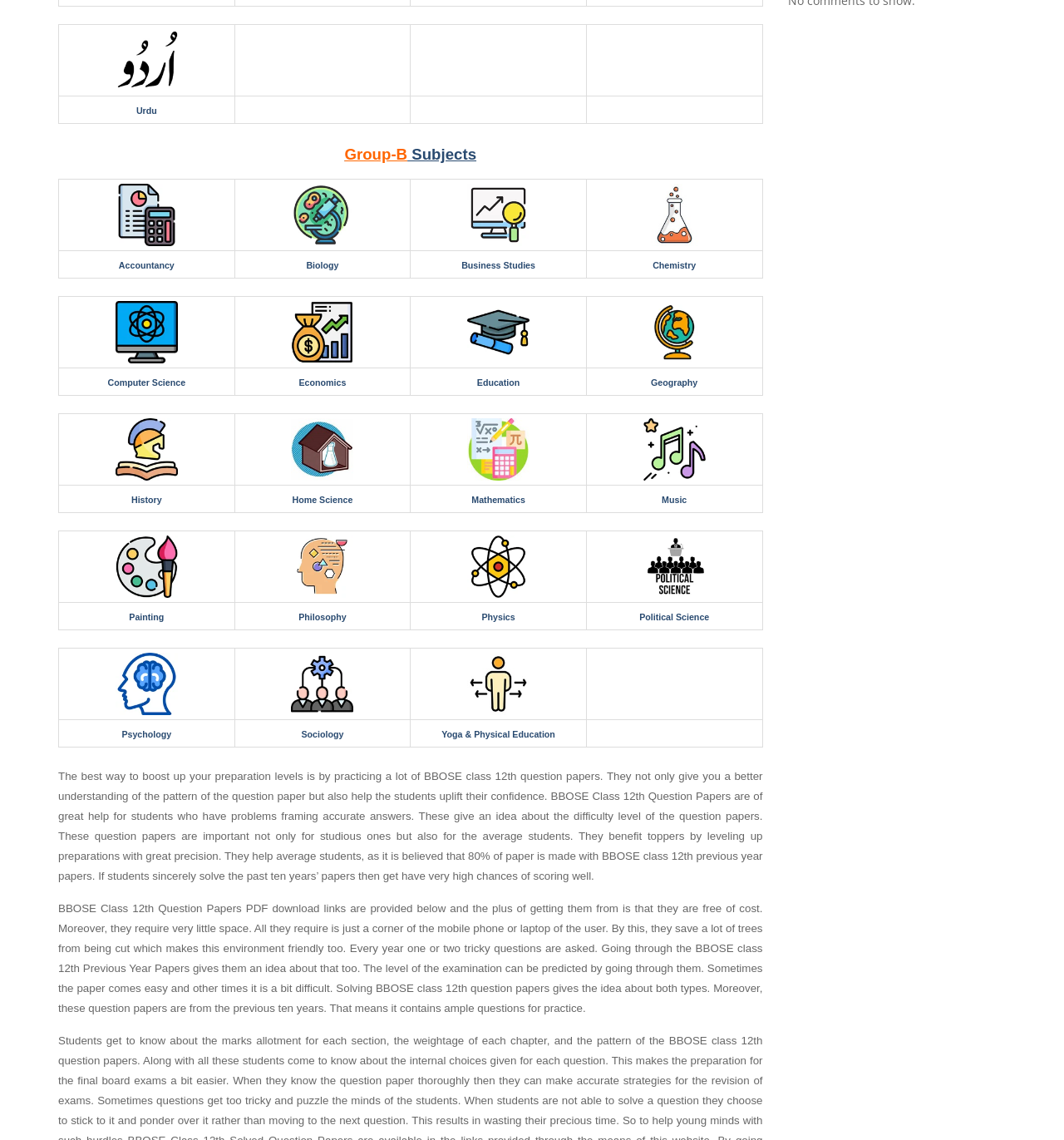Please specify the bounding box coordinates in the format (top-left x, top-left y, bottom-right x, bottom-right y), with values ranging from 0 to 1. Identify the bounding box for the UI component described as follows: Yoga & Physical Education

[0.415, 0.637, 0.522, 0.649]